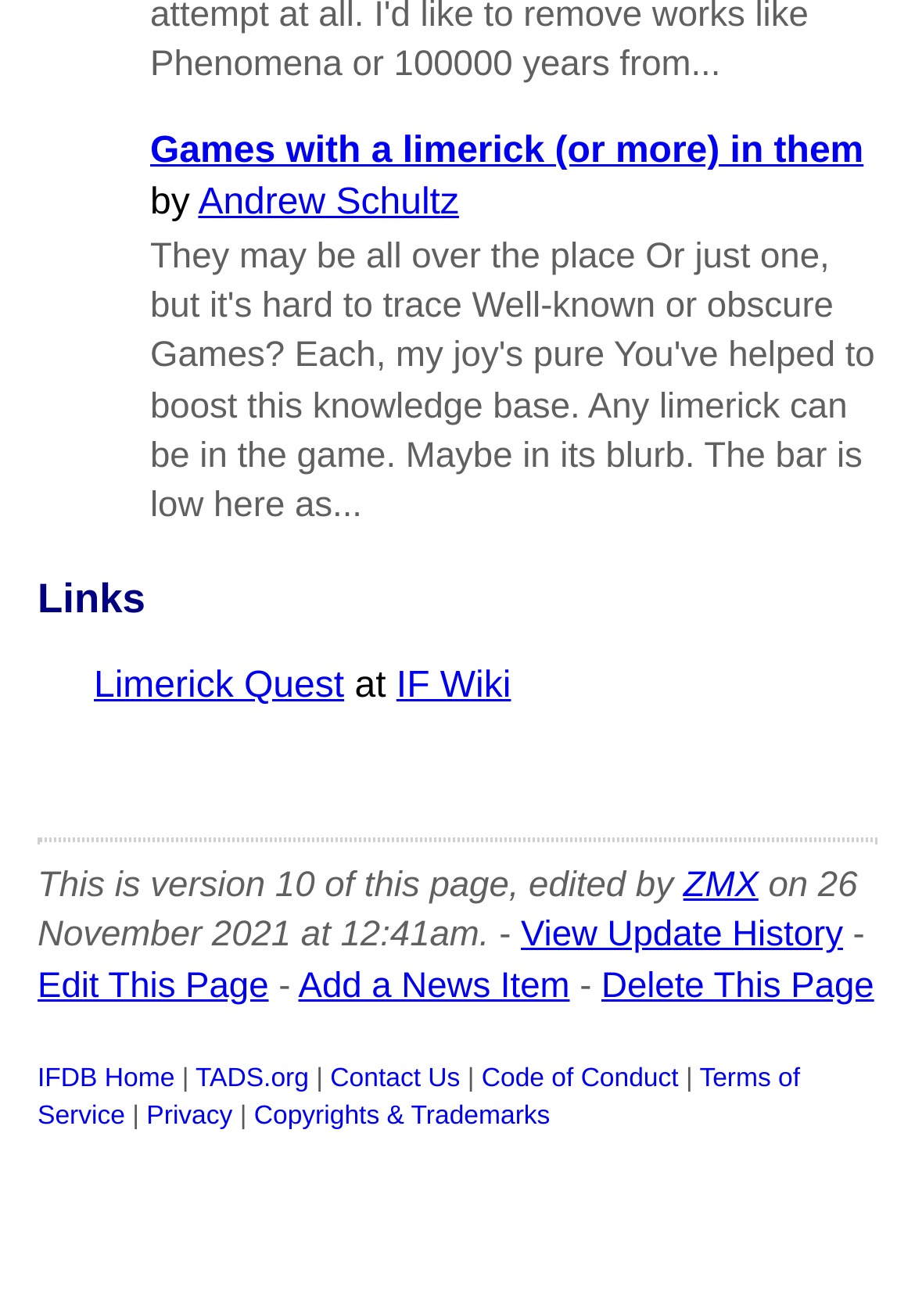Locate the bounding box coordinates of the element you need to click to accomplish the task described by this instruction: "View the update history of this page".

[0.569, 0.696, 0.921, 0.726]